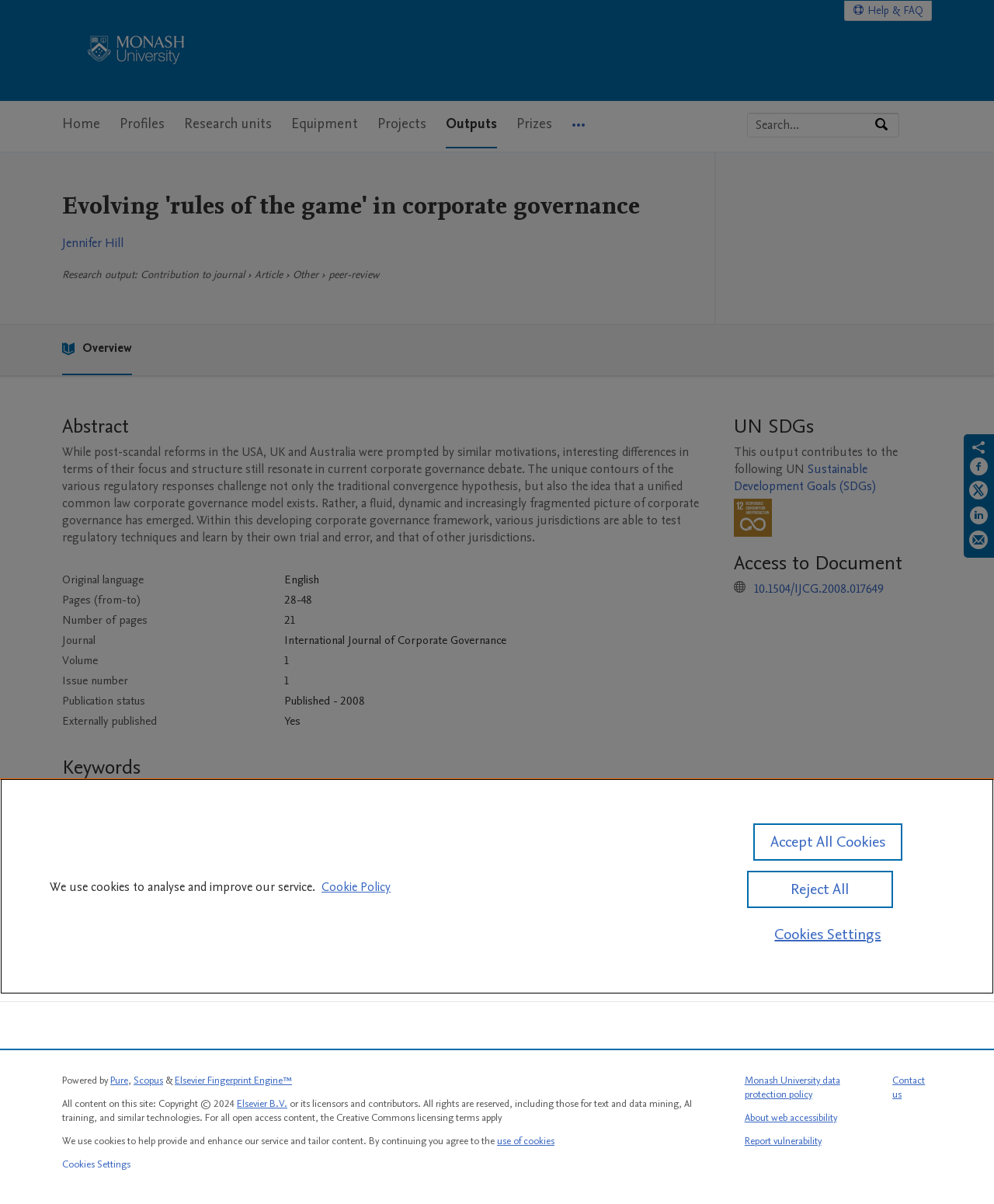Determine the bounding box coordinates of the clickable region to follow the instruction: "Access the document".

[0.759, 0.482, 0.889, 0.496]